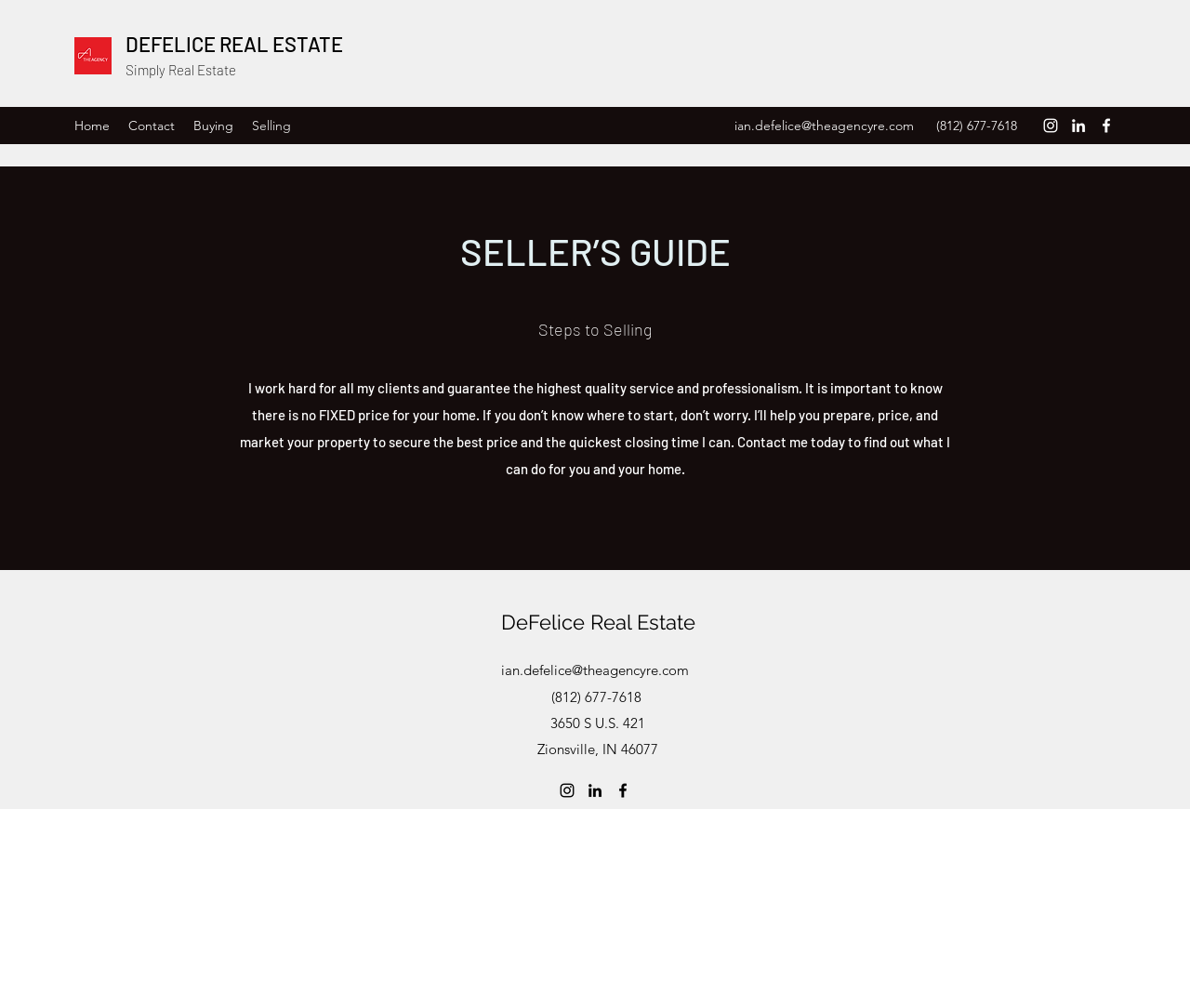Locate the bounding box coordinates of the element that needs to be clicked to carry out the instruction: "Go to the Home page". The coordinates should be given as four float numbers ranging from 0 to 1, i.e., [left, top, right, bottom].

[0.055, 0.111, 0.1, 0.139]